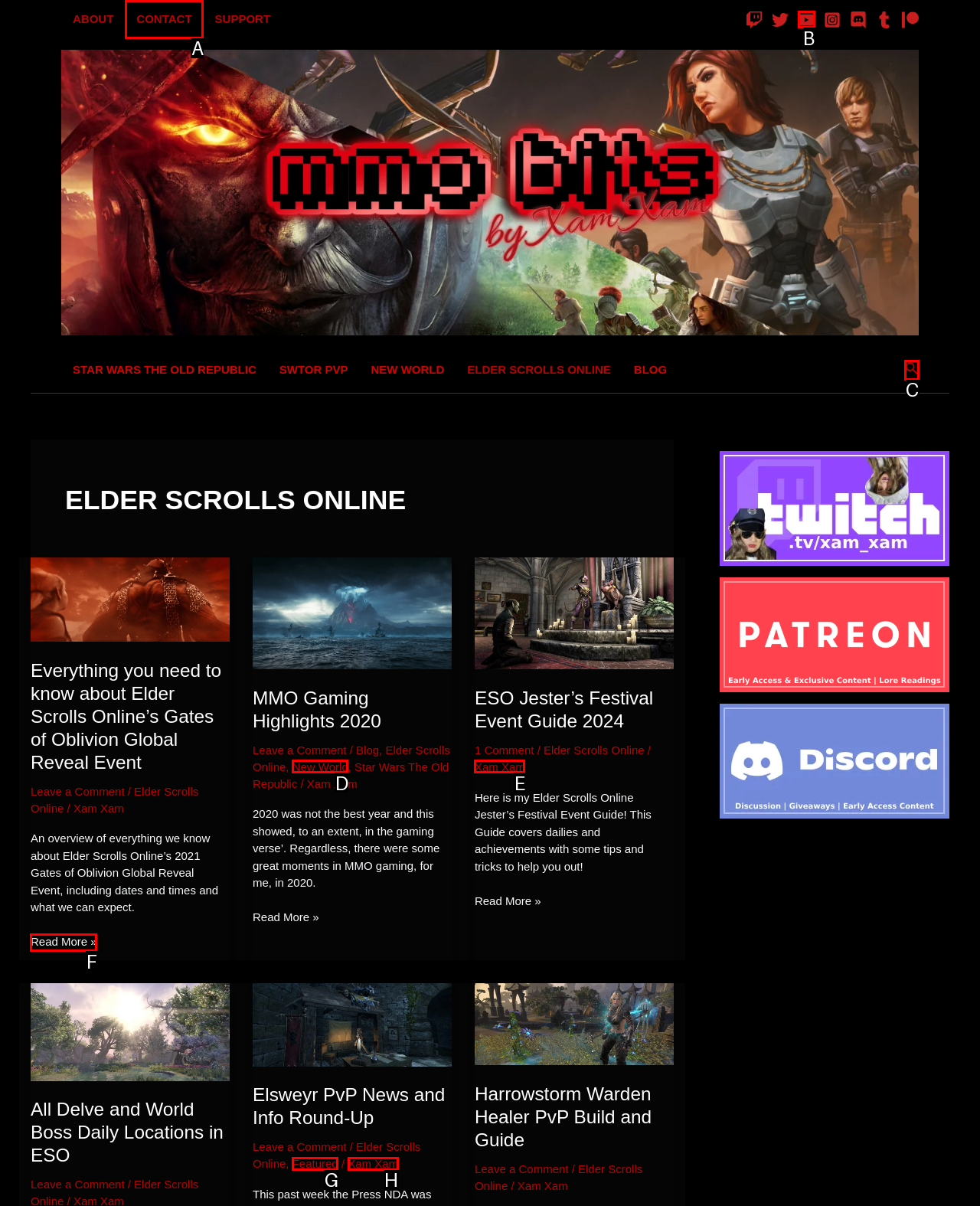Select the correct UI element to complete the task: Read more about Elder Scrolls Online’s Gates of Oblivion Global Reveal Event
Please provide the letter of the chosen option.

F